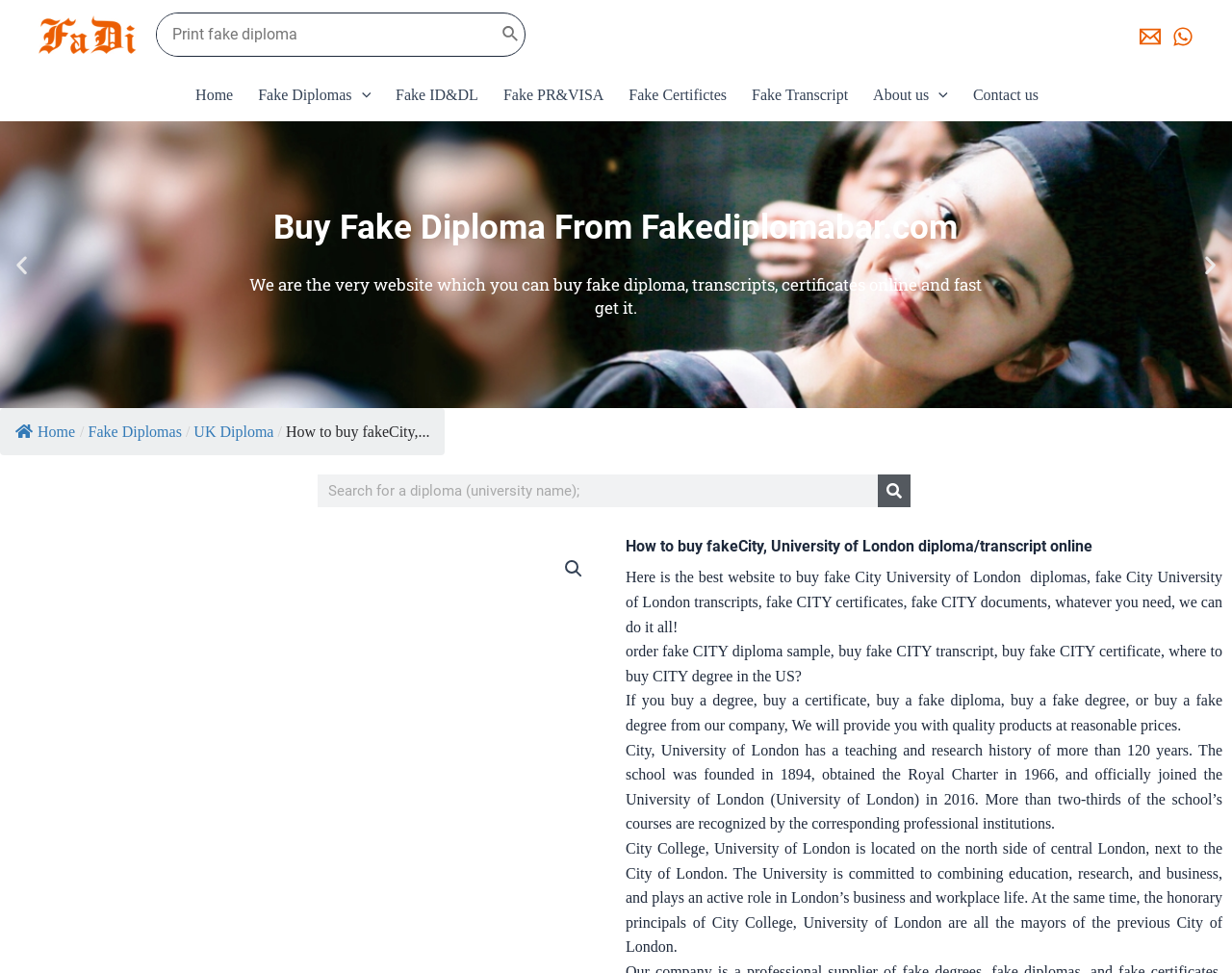Identify the bounding box coordinates of the element to click to follow this instruction: 'Click on Email link'. Ensure the coordinates are four float values between 0 and 1, provided as [left, top, right, bottom].

[0.925, 0.026, 0.942, 0.048]